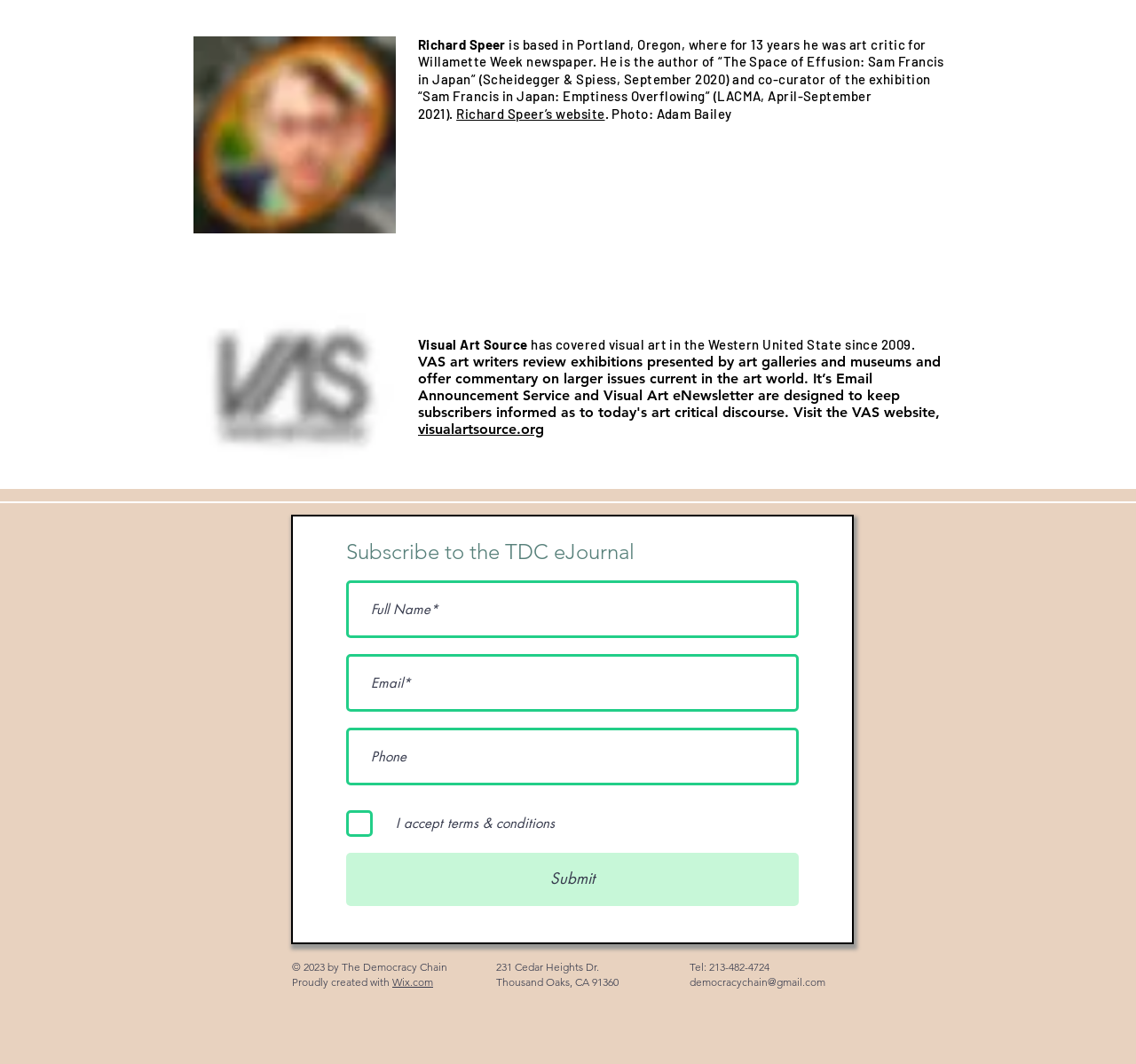What is the email address of the organization?
Based on the image, provide your answer in one word or phrase.

democracychain@gmail.com